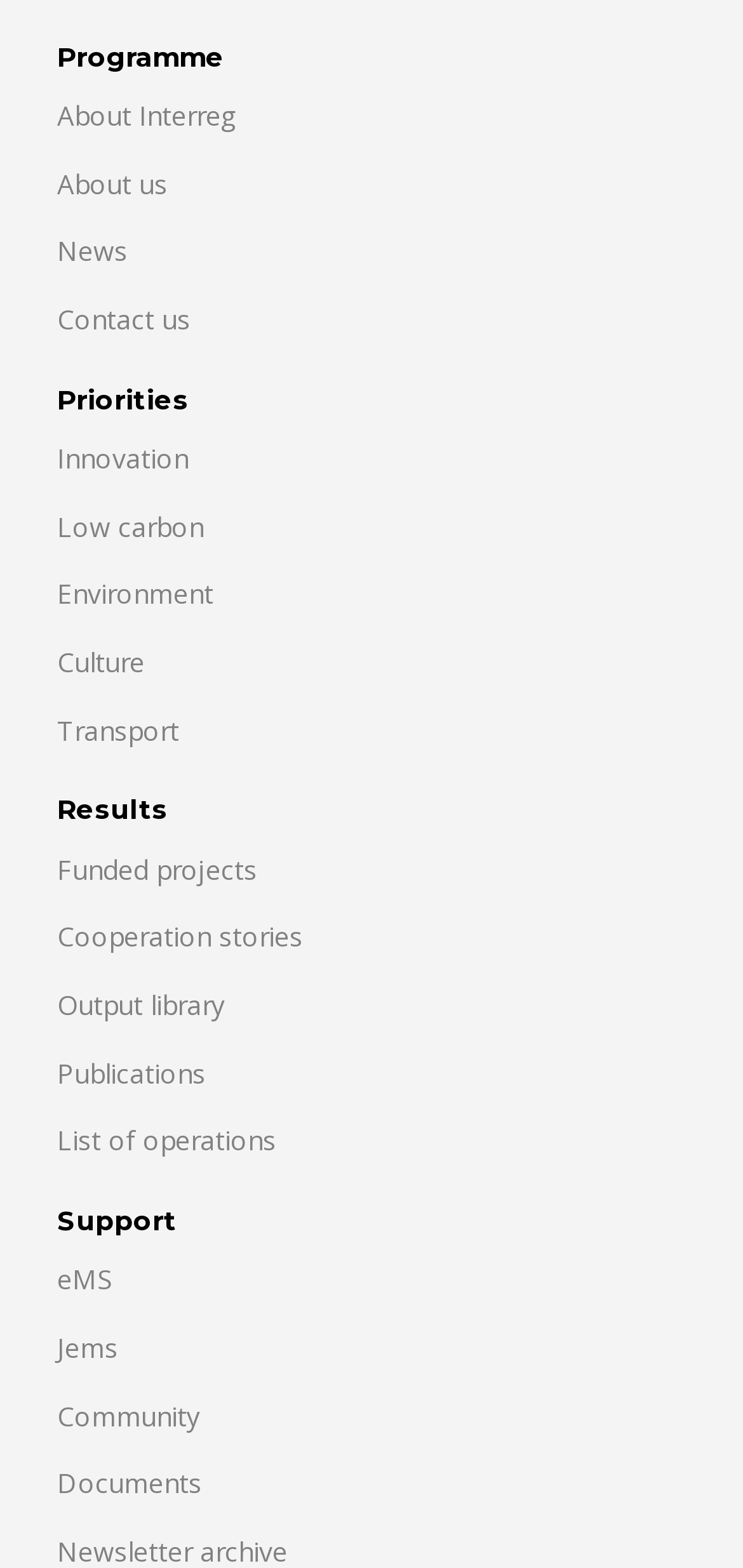Give a one-word or one-phrase response to the question: 
How many links are under the 'Results' heading?

5